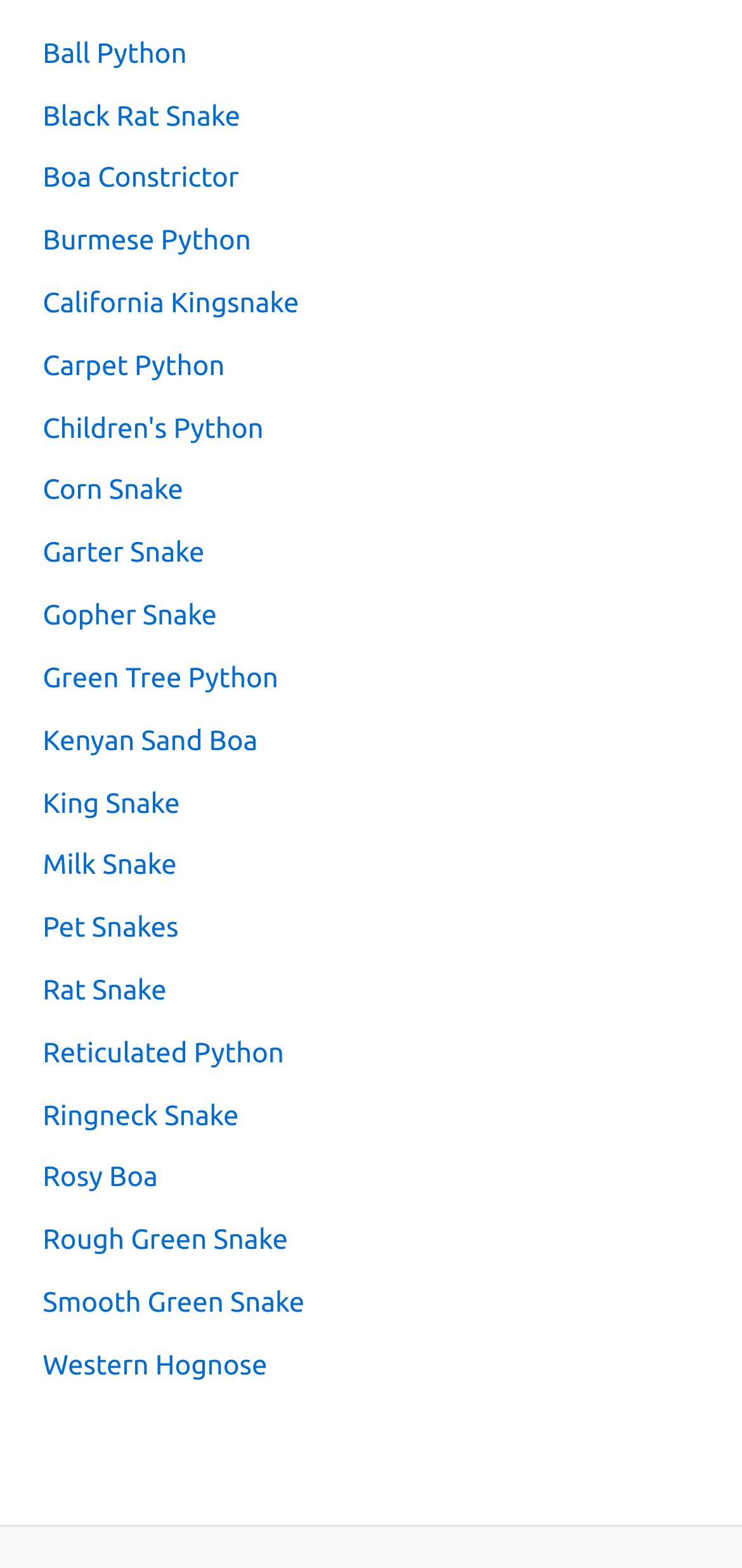Provide a brief response using a word or short phrase to this question:
What is the first snake species listed?

Ball Python